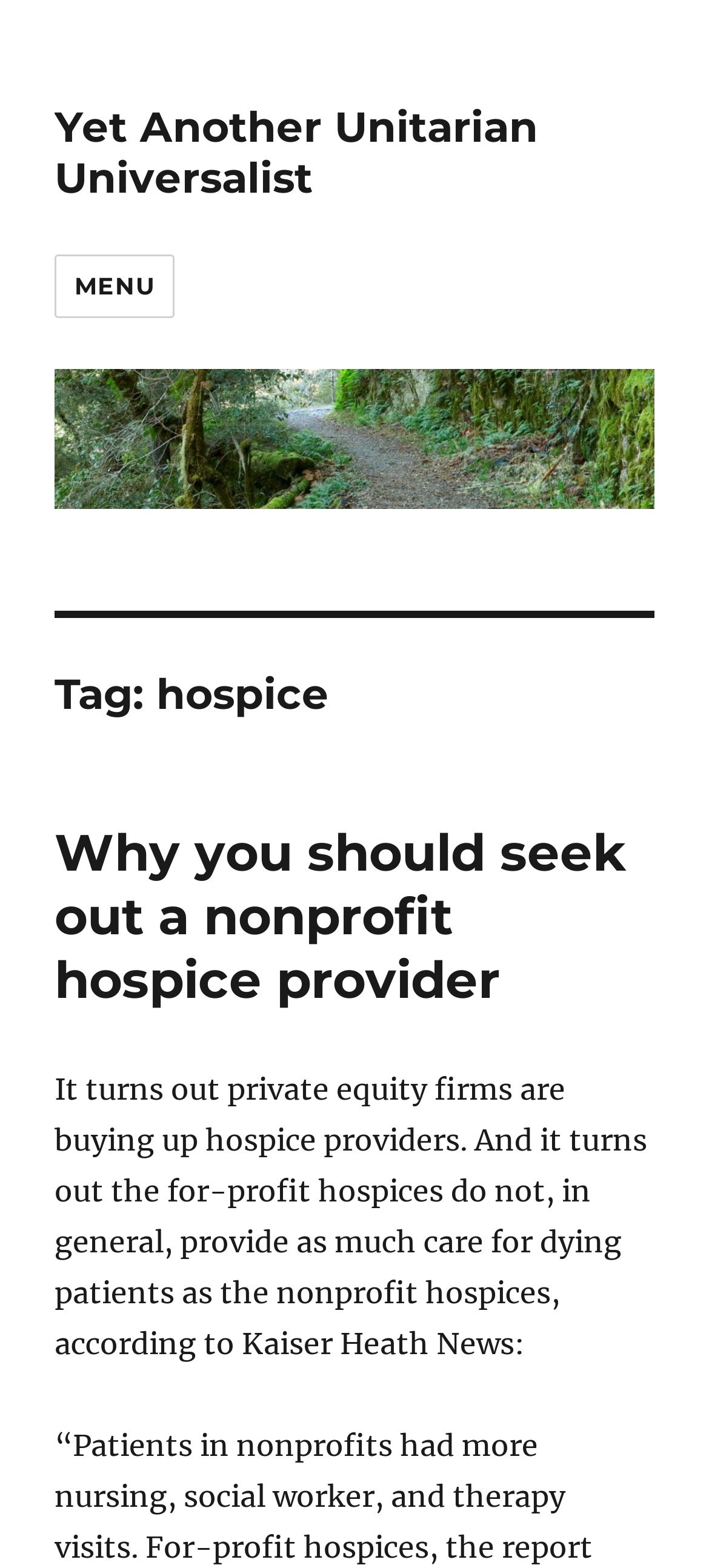Elaborate on the webpage's design and content in a detailed caption.

The webpage is about hospice care, specifically discussing the importance of seeking out nonprofit hospice providers. At the top, there is a link to "Yet Another Unitarian Universalist" and a button labeled "MENU" that controls site navigation and social navigation. Below the button, there is another link to "Yet Another Unitarian Universalist" accompanied by an image.

The main content of the webpage is divided into sections, with headings and paragraphs. The first heading reads "Tag: hospice". Below this, there is a section with a heading "Why you should seek out a nonprofit hospice provider", which is also a link. This section contains a paragraph of text discussing how private equity firms are buying up hospice providers and how for-profit hospices tend to provide less care for dying patients compared to nonprofit hospices, citing Kaiser Health News as a source.

Overall, the webpage has a simple layout with a focus on presenting information about hospice care and the importance of choosing nonprofit providers.